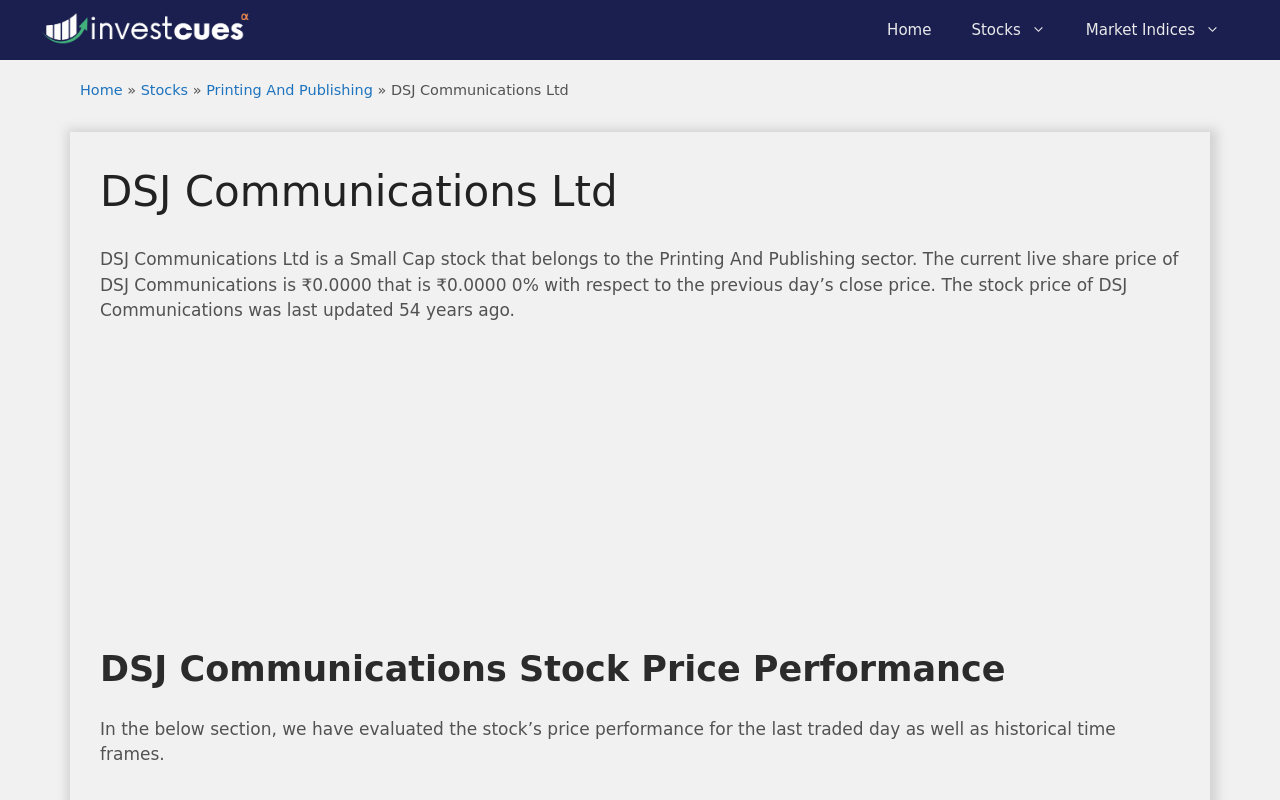Detail the various sections and features present on the webpage.

The webpage is focused on providing analysis and information about DSJ Communications Ltd's live share price. At the top, there is a primary navigation menu with links to "InvestCUES", "Home", "Stocks", and "Market Indices". Below this, there is a breadcrumbs navigation menu with links to "Home", "Stocks", "Printing And Publishing", and the current page, "DSJ Communications Ltd".

The main content of the page is divided into sections. The first section has a heading "DSJ Communications Ltd" and provides a brief description of the company, stating that it is a Small Cap stock in the Printing And Publishing sector, along with its current live share price and a comparison to the previous day's close price.

Below this section, there are two empty spaces, possibly reserved for future content or advertisements. The next section has a heading "DSJ Communications Stock Price Performance" and provides an introduction to the stock's price performance analysis, which will be presented in the following sections.

Throughout the page, there are no images other than the logo of "InvestCUES" in the top navigation menu. The overall layout is organized, with clear headings and concise text, making it easy to navigate and find relevant information about DSJ Communications Ltd's share price and performance.